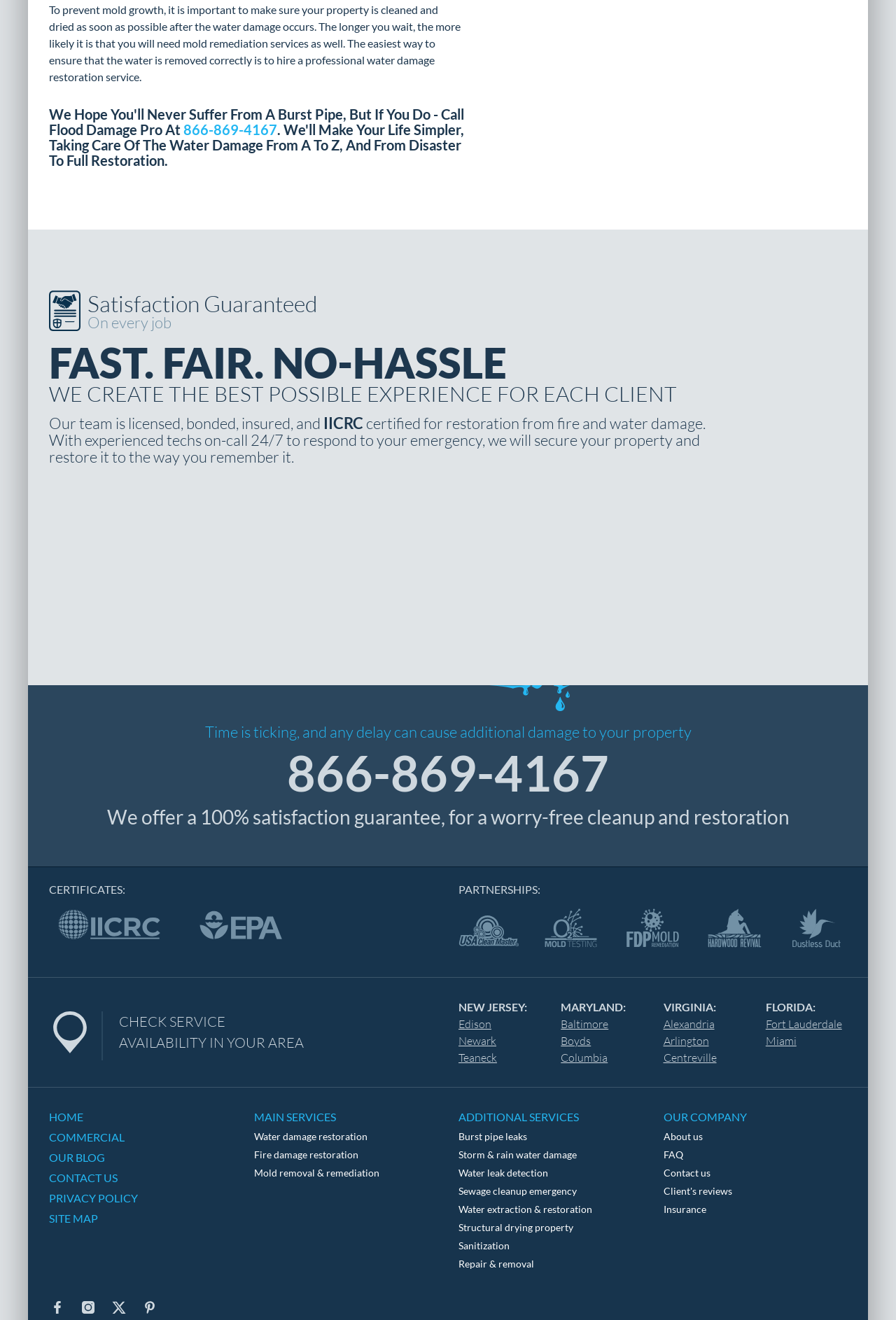Provide the bounding box coordinates of the UI element that matches the description: "name="EMAIL" placeholder="Email"".

None